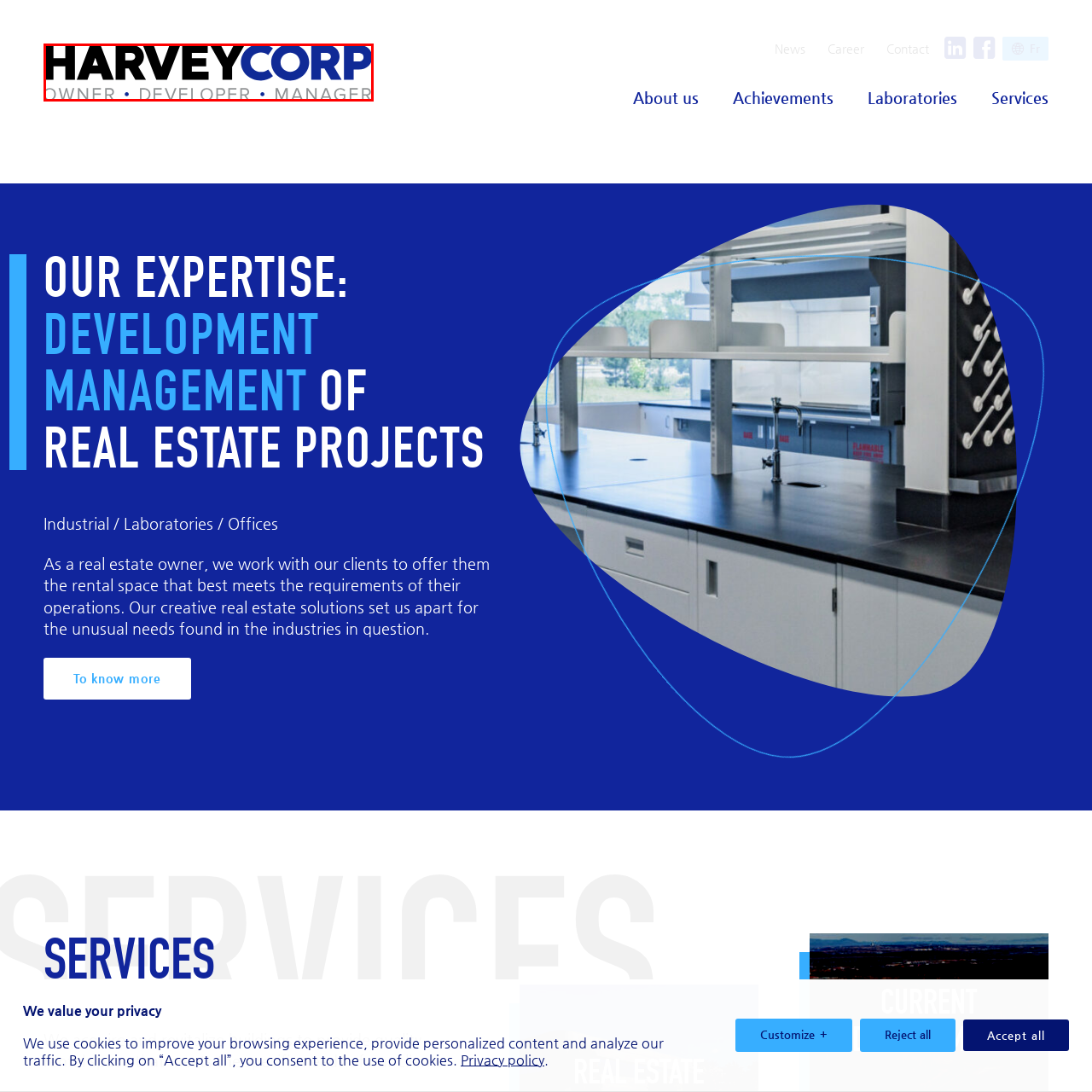Examine the section enclosed by the red box and give a brief answer to the question: What is the overall aesthetic of the logo?

Professional and modern